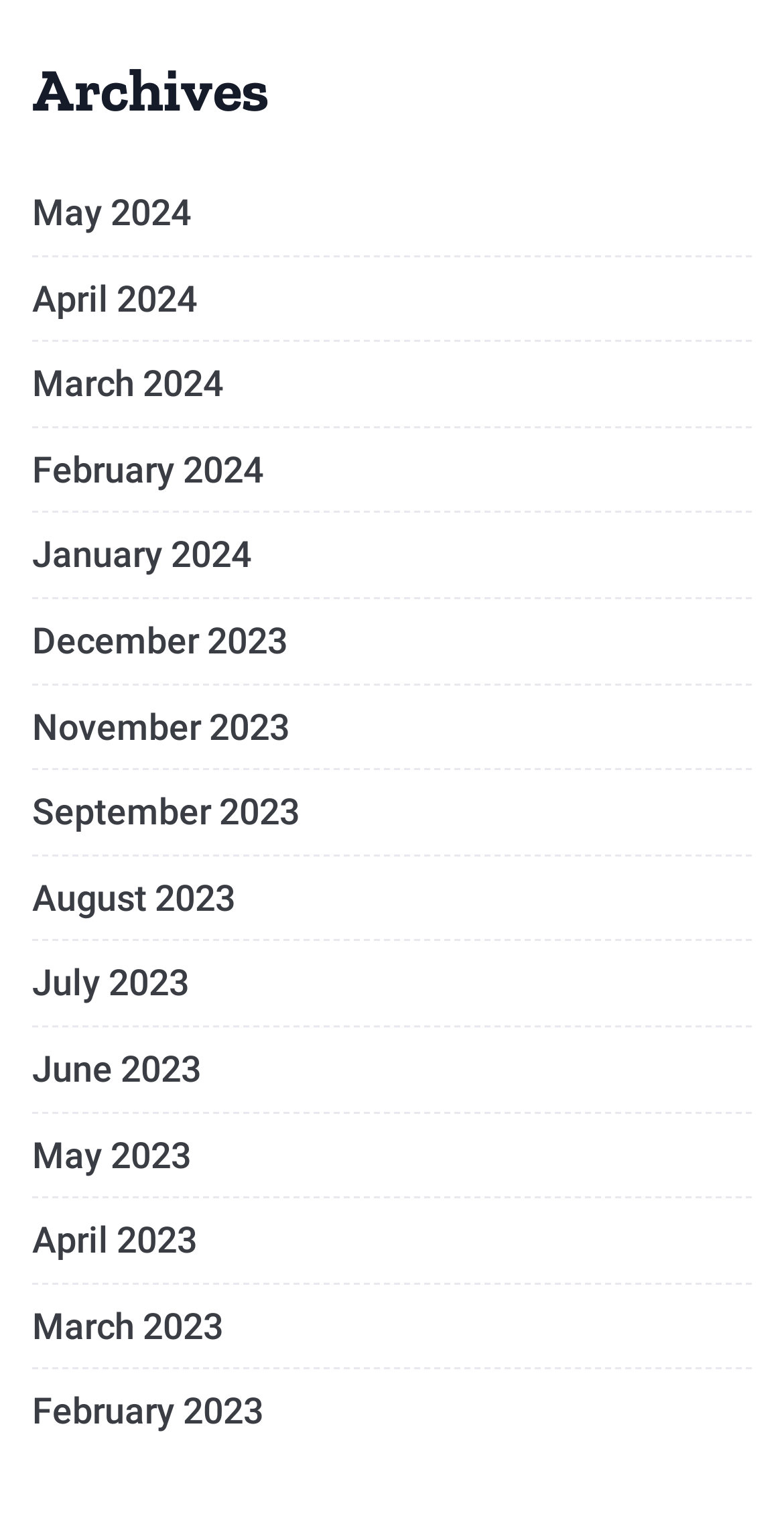What is the earliest month listed?
Please provide a detailed answer to the question.

I looked at the list of links on the webpage and found that the earliest month listed is May 2023, which is the 12th link from the top.